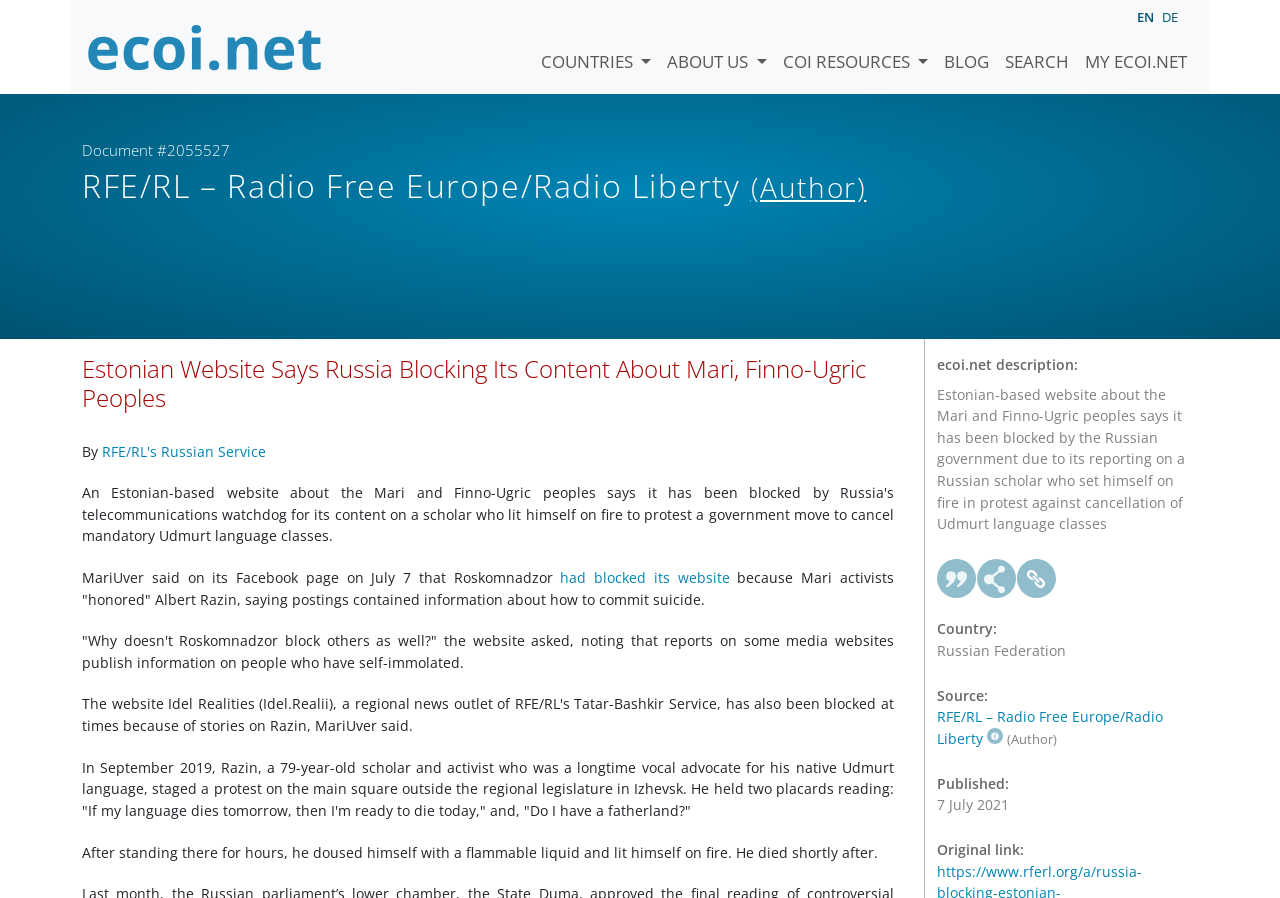Based on the element description "RFE/RL's Russian Service", predict the bounding box coordinates of the UI element.

[0.08, 0.492, 0.208, 0.513]